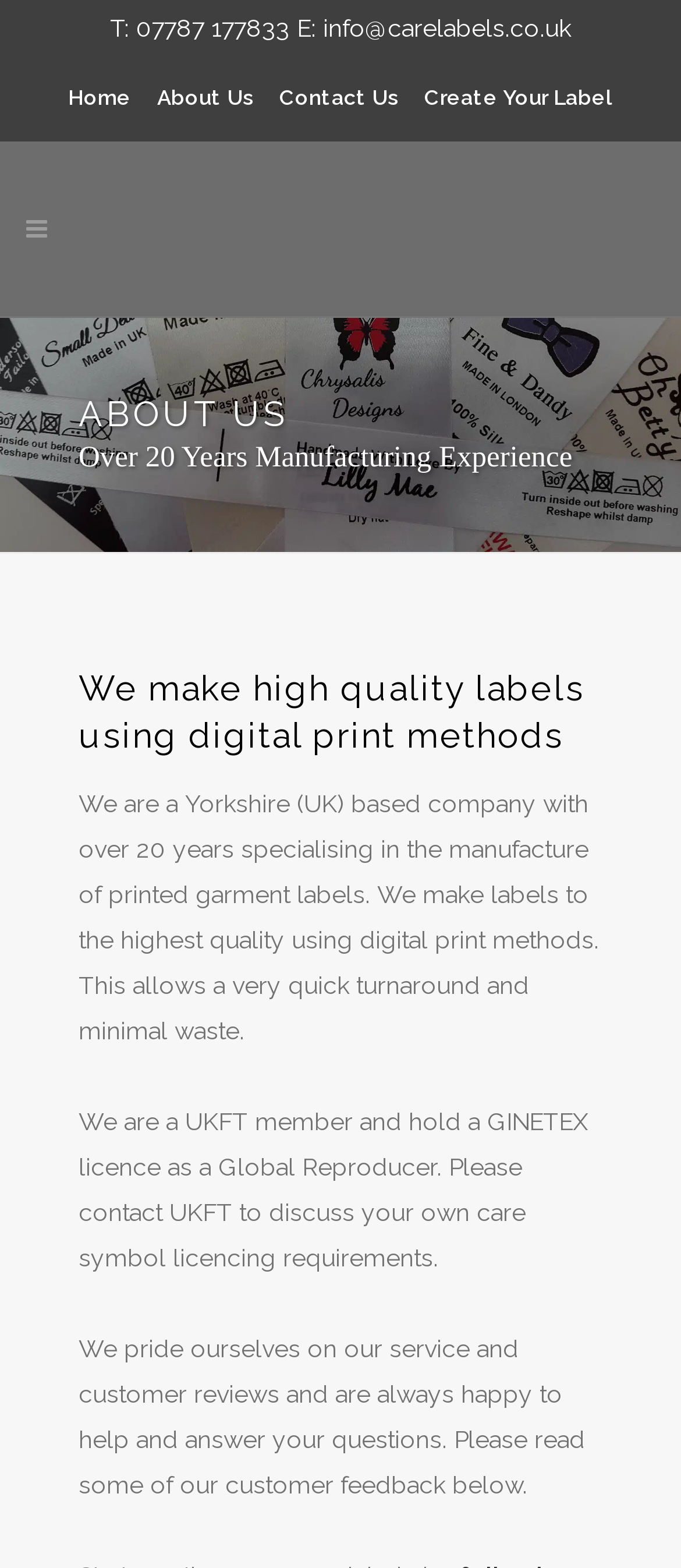What is the method used for printing labels?
Analyze the image and deliver a detailed answer to the question.

The text 'We make labels to the highest quality using digital print methods.' explicitly states that the company uses digital print methods for printing labels.